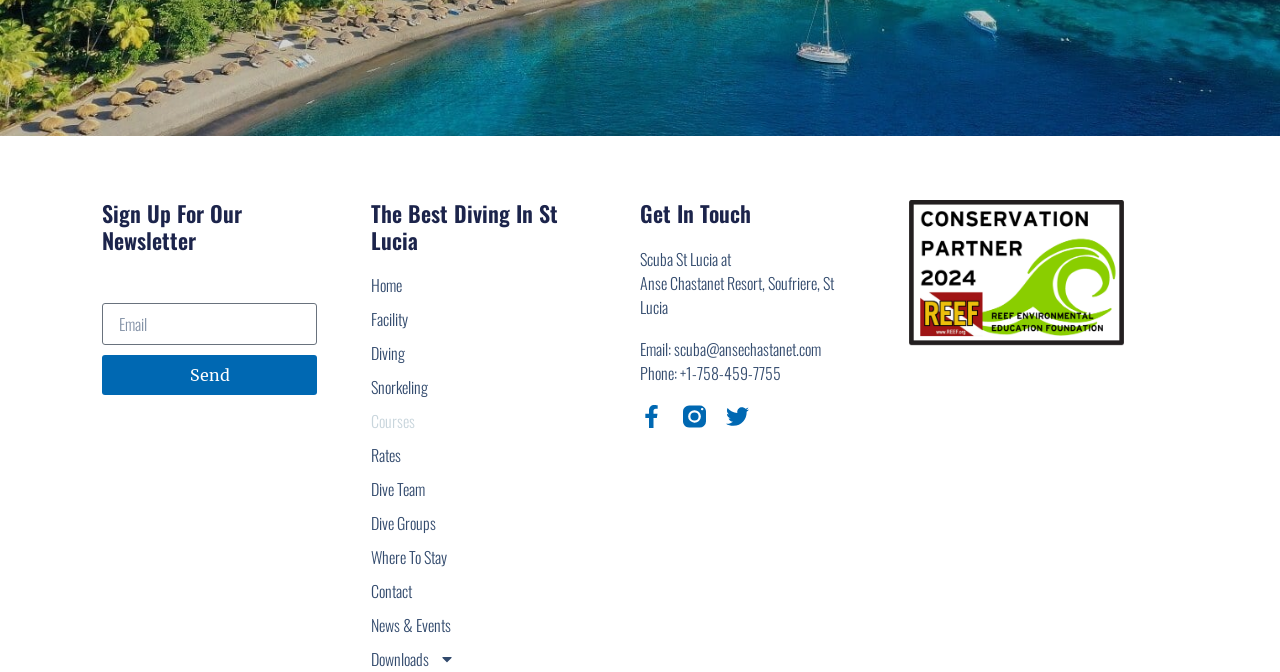Find the bounding box coordinates of the clickable area required to complete the following action: "Click Send".

[0.08, 0.528, 0.248, 0.588]